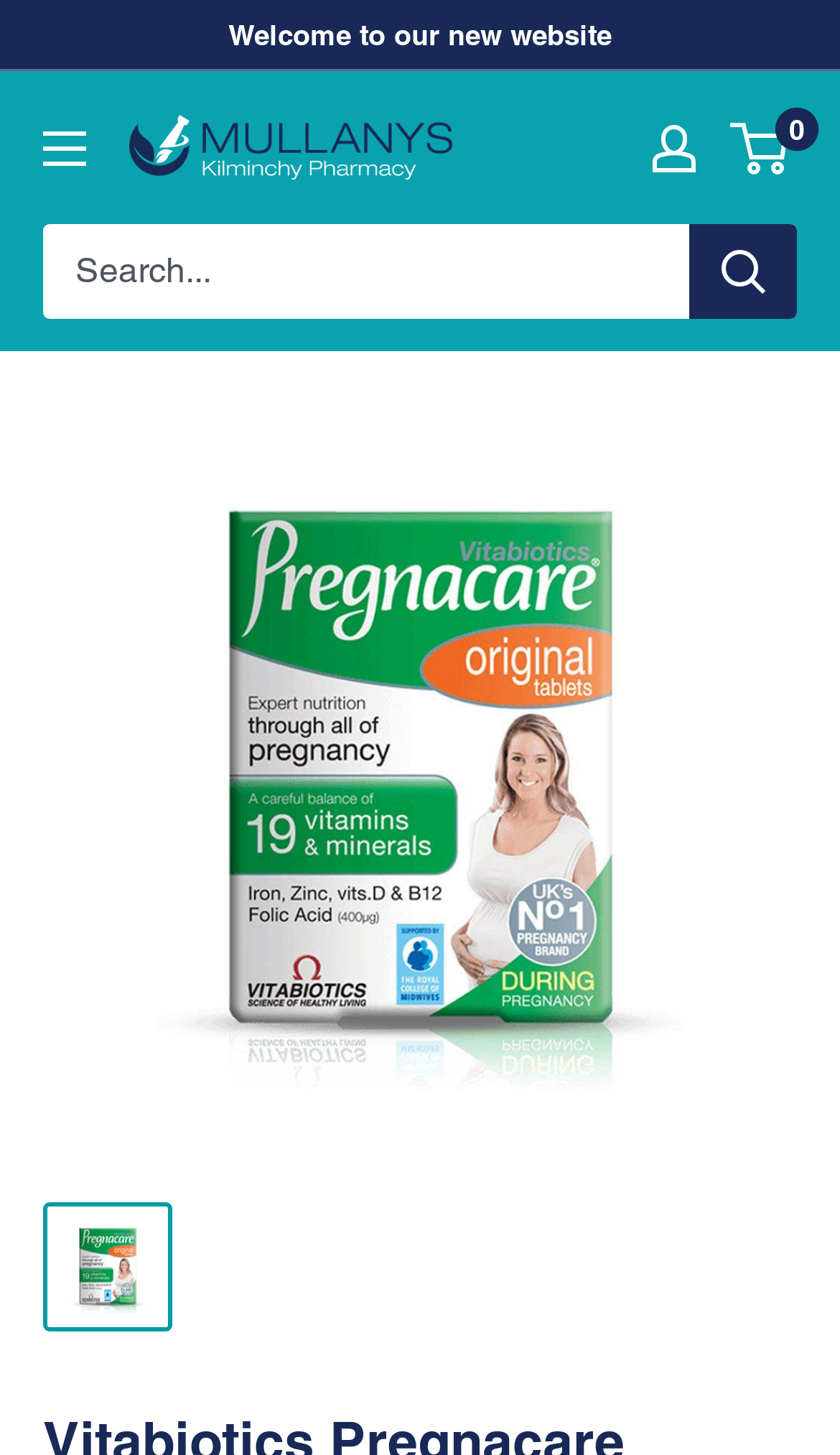Please provide a brief answer to the following inquiry using a single word or phrase:
How many elements are in the top navigation menu?

4